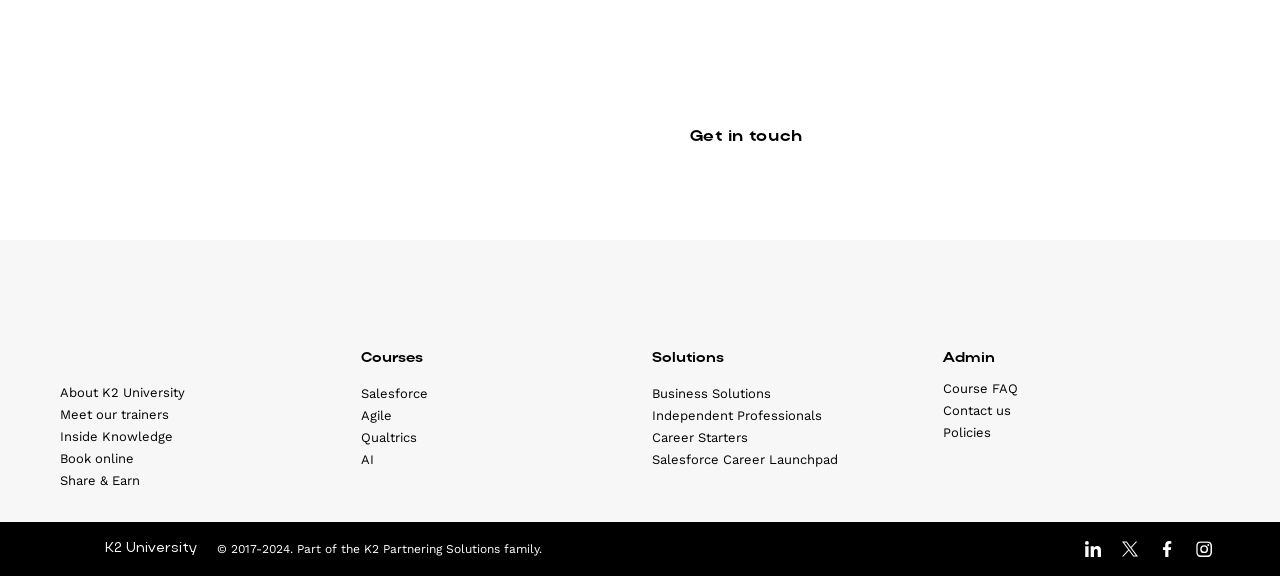Find and indicate the bounding box coordinates of the region you should select to follow the given instruction: "Explore Salesforce courses".

[0.282, 0.665, 0.334, 0.703]